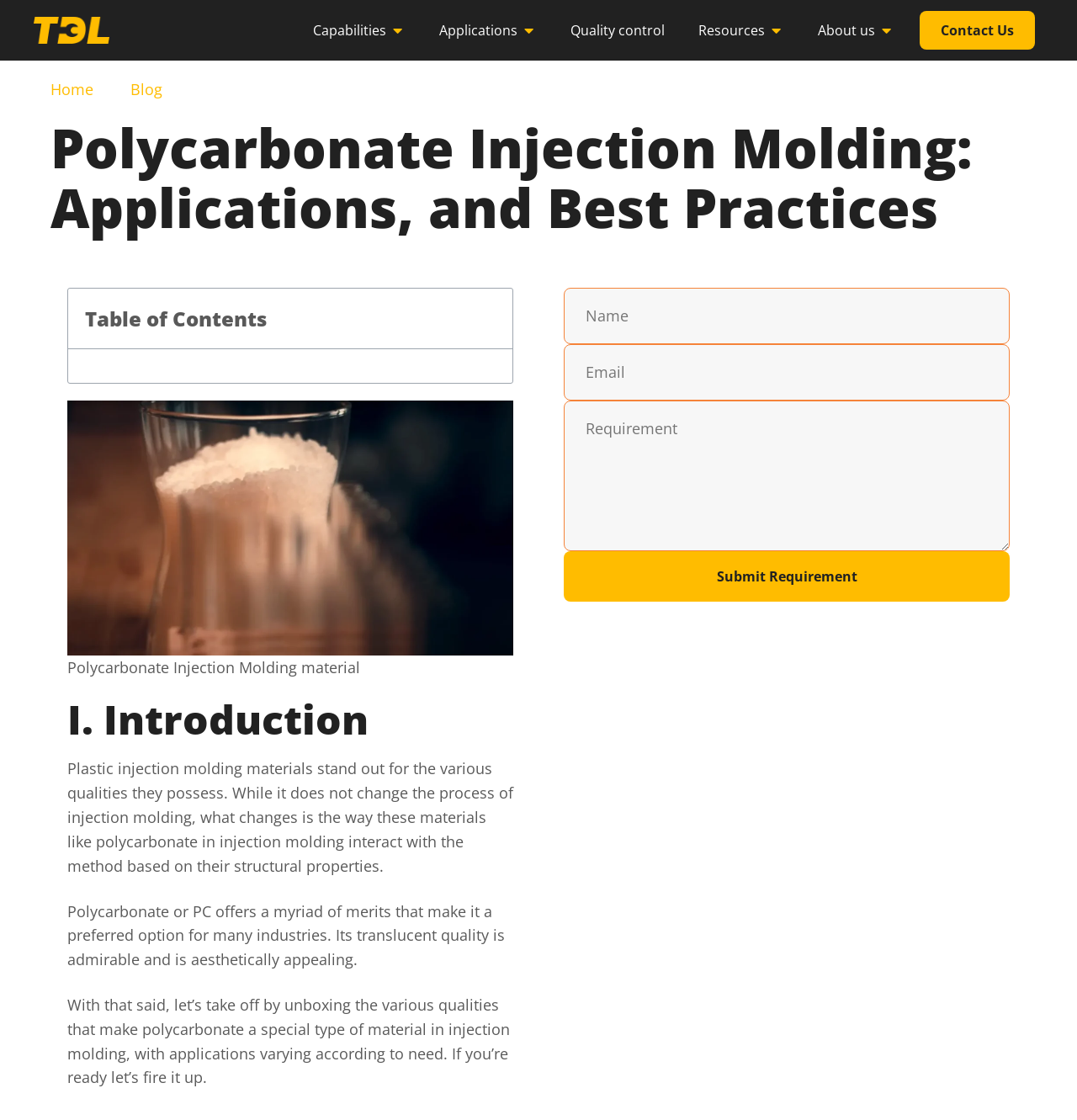Please answer the following question using a single word or phrase: What is the main topic of this webpage?

Polycarbonate Injection Molding